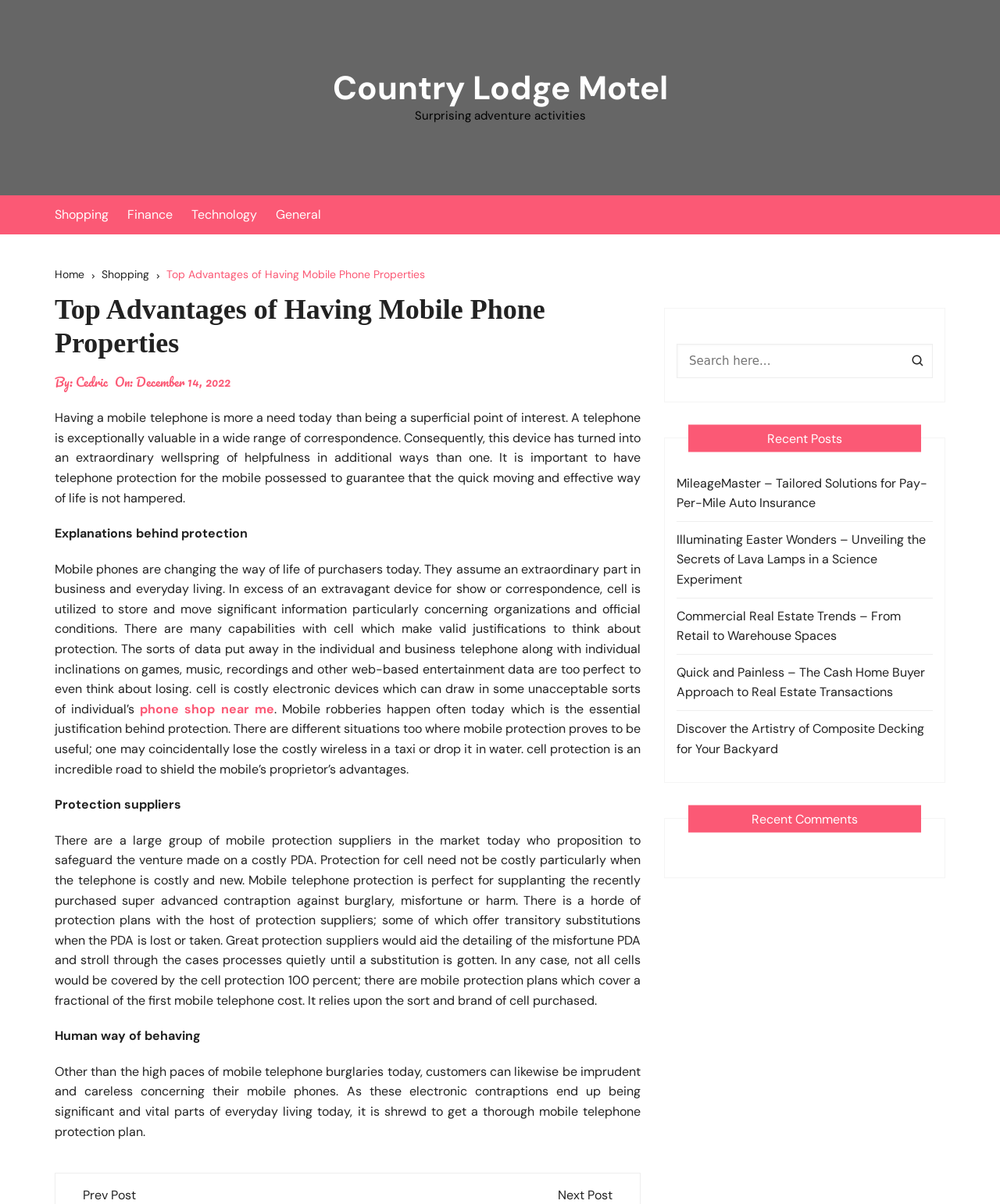Give a detailed account of the webpage's layout and content.

This webpage is about the advantages of having mobile phone properties, specifically discussing the importance of mobile phone protection. At the top, there is a link to "Country Lodge Motel" and a static text "Surprising adventure activities". Below that, there are four links to different categories: "Shopping", "Finance", "Technology", and "General".

On the left side, there is a navigation menu with breadcrumbs, showing the current page's location in the website's hierarchy. The main content of the page starts with a heading "Top Advantages of Having Mobile Phone Properties" followed by the author's name "Cedric" and the date "December 14, 2022".

The main article is divided into several sections. The first section explains the importance of mobile phones in daily life and how they have become a necessity. The second section discusses the reasons for protection, highlighting the risks of mobile robberies and the importance of safeguarding the phone's owner's interests.

The third section talks about protection suppliers, mentioning that there are many providers in the market who offer protection plans for mobile phones. The article also notes that not all phones would be covered 100% by the protection plans.

The fourth section discusses human behavior, emphasizing the need for a thorough mobile telephone protection plan due to the high rates of mobile telephone burglaries and human carelessness.

At the bottom of the page, there is a section for post navigation with links to previous and next posts. On the right side, there is a complementary section with a search box, a button, and a heading "Recent Posts" followed by five links to recent articles. Below that, there is a heading "Recent Comments".